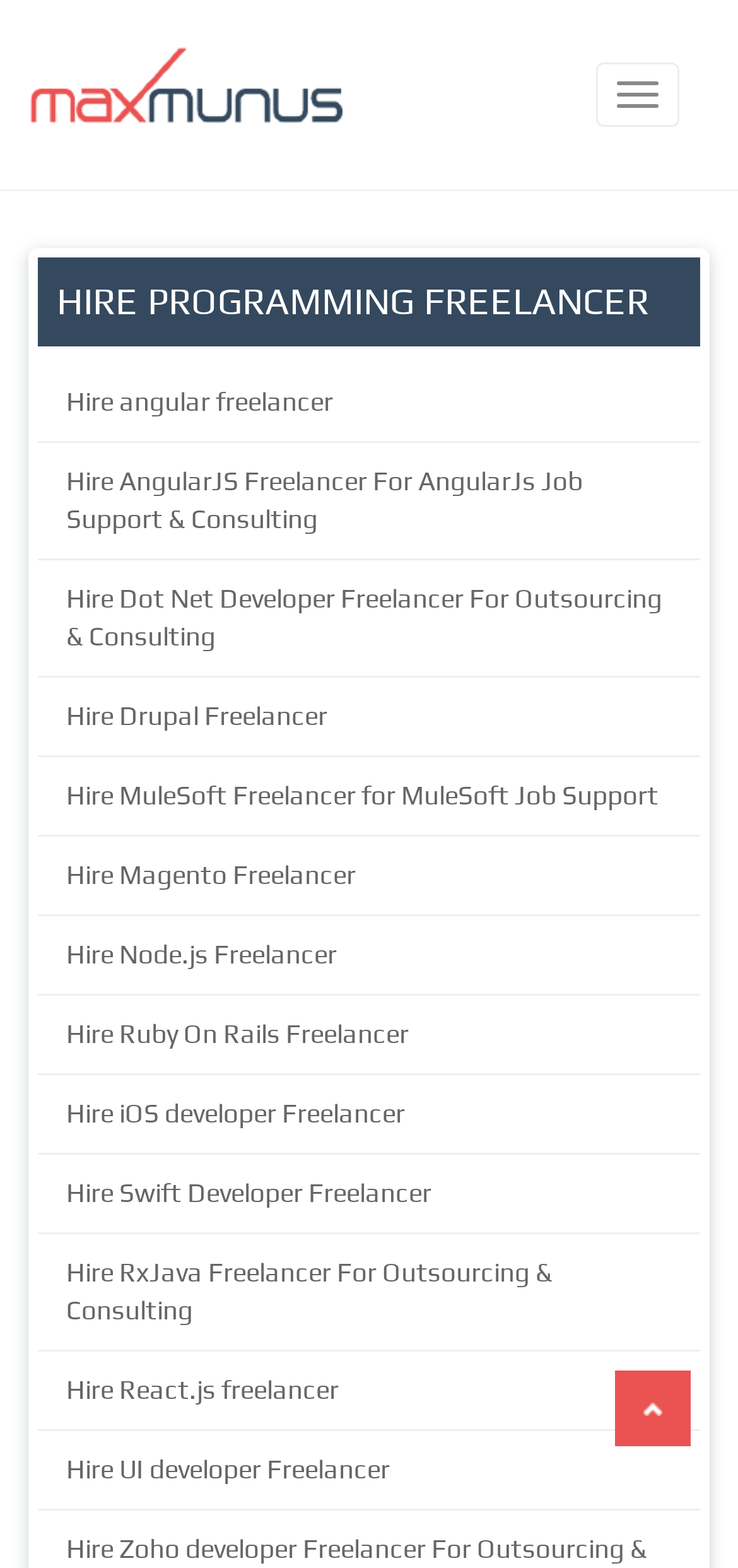Return the bounding box coordinates of the UI element that corresponds to this description: "Hire Node.js Freelancer". The coordinates must be given as four float numbers in the range of 0 and 1, [left, top, right, bottom].

[0.051, 0.586, 0.949, 0.634]